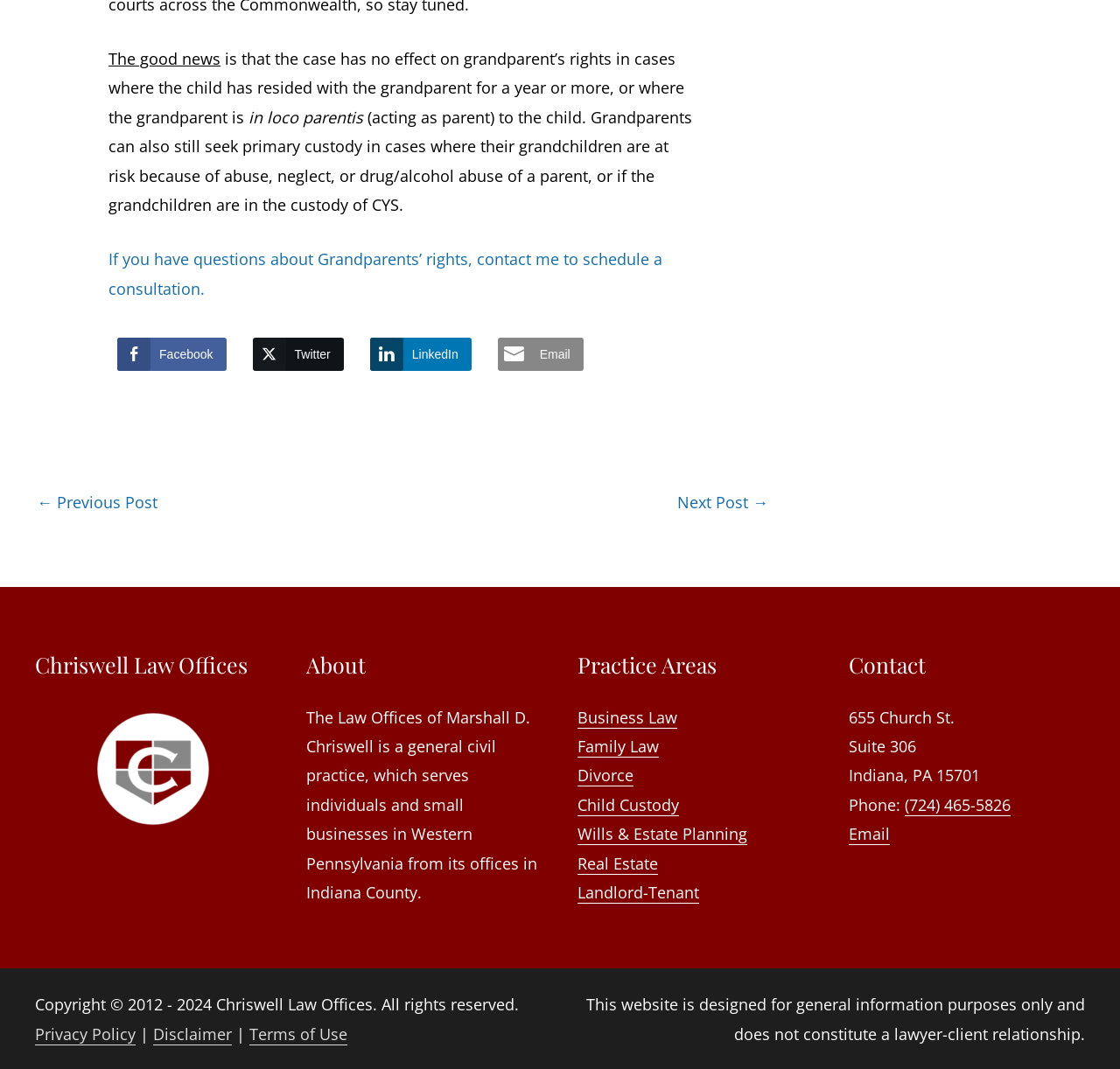Identify the bounding box coordinates of the clickable region necessary to fulfill the following instruction: "Share the post through email". The bounding box coordinates should be four float numbers between 0 and 1, i.e., [left, top, right, bottom].

[0.444, 0.316, 0.521, 0.347]